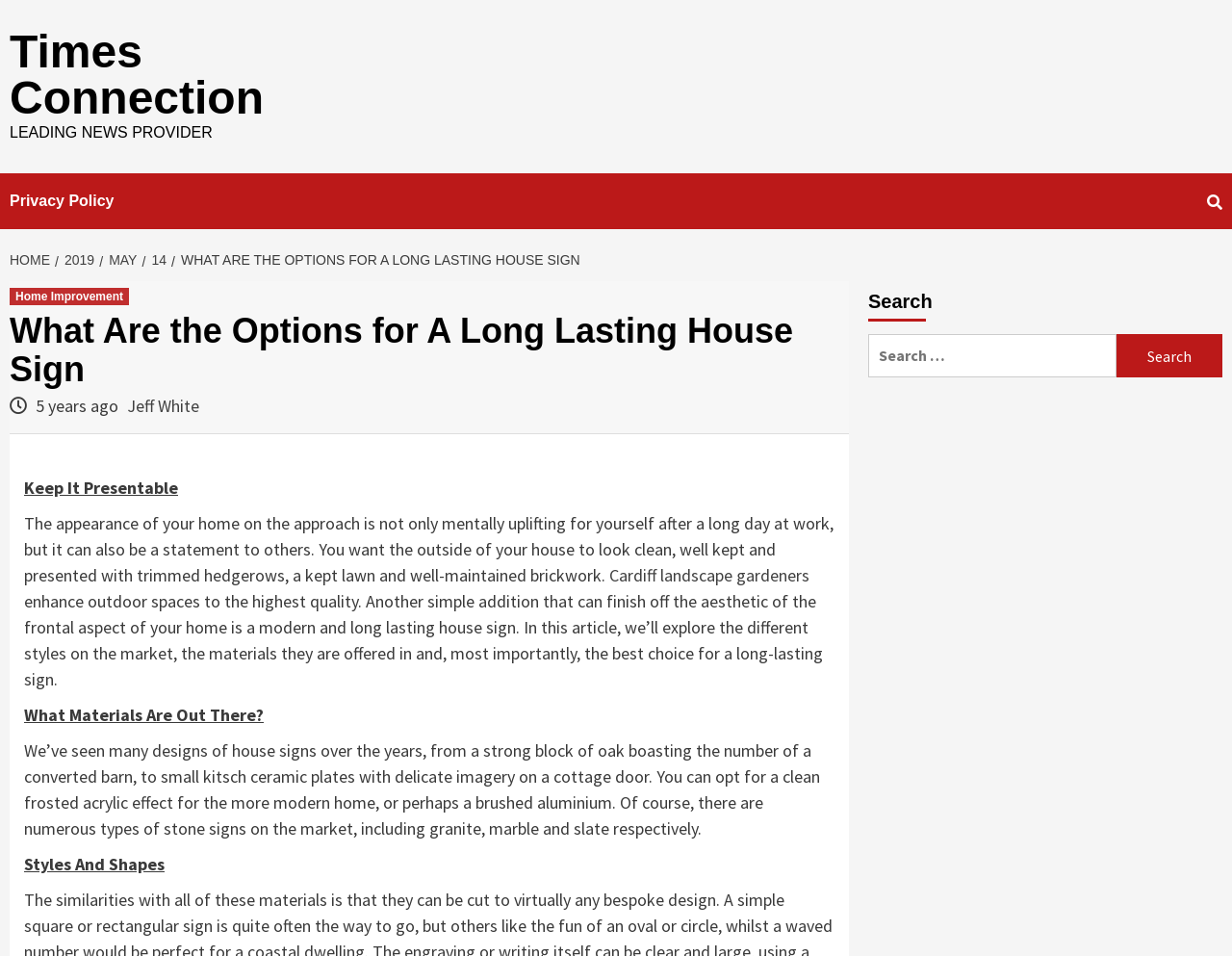Identify the bounding box coordinates of the clickable region to carry out the given instruction: "Visit the 'Privacy Policy' page".

[0.008, 0.181, 0.116, 0.24]